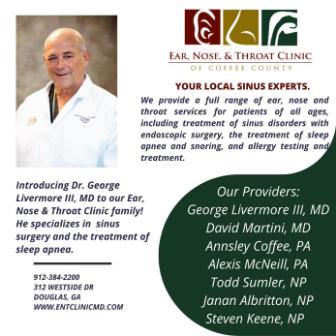Paint a vivid picture of the image with your description.

The image features a promotional flyer for the Ear, Nose & Throat Clinic of Coffee County, highlighting their services and introducing Dr. George Livermore III, MD. The clinic provides comprehensive ear, nose, and throat healthcare, focusing on sinus disorders, sleep apnea treatment, and allergy testing. The flyer includes a photo of Dr. Livermore, who specializes in sinus surgery, along with a list of other healthcare providers at the clinic: David Martini, MD; Annsley Coffee, PA; Alexis McNeill, PA; Todd Sumler, NP; Janan Albritton, NP; and Steven Keene, NP. The contact information for the clinic is also provided, including the phone number and address in Douglas, GA.